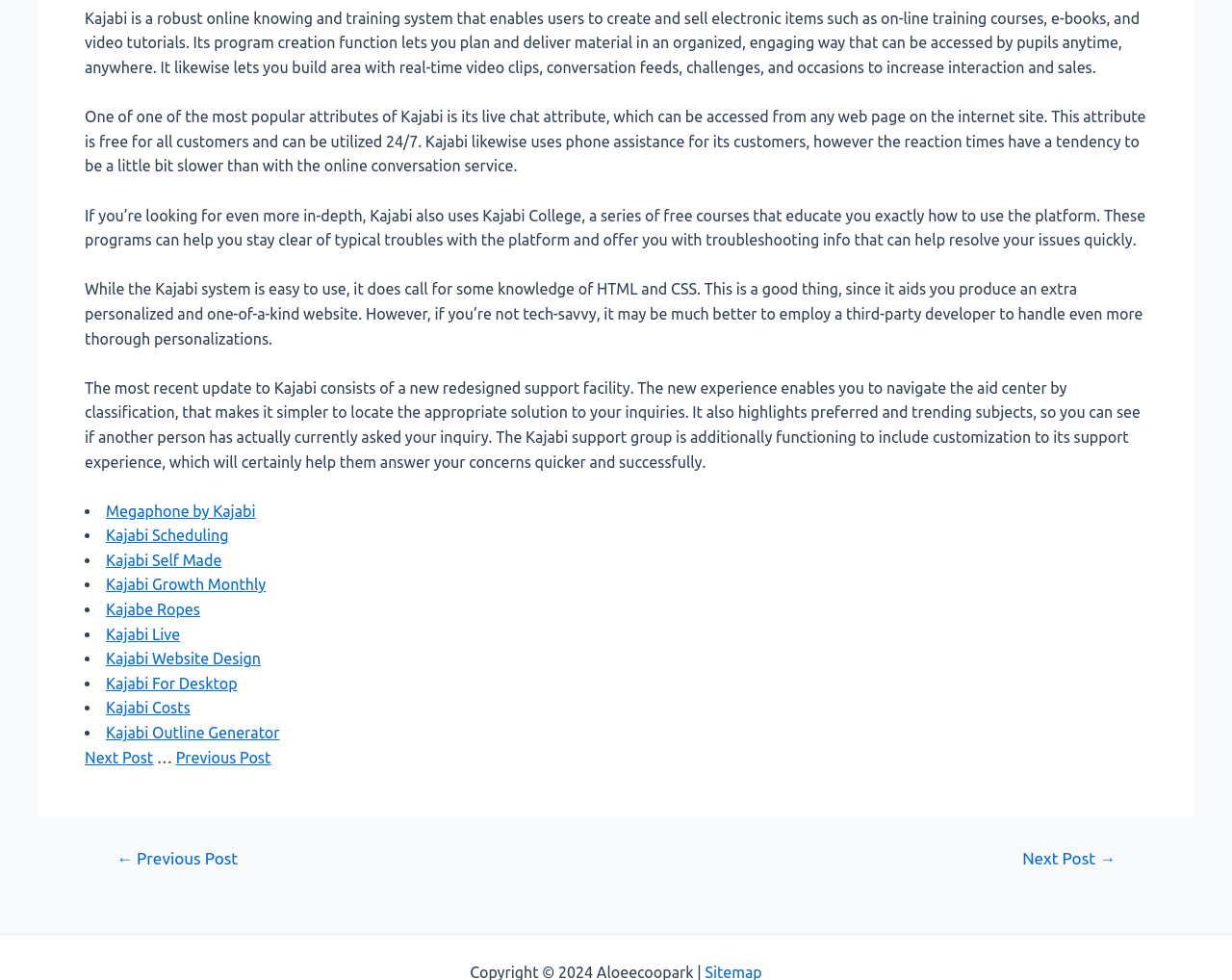Locate the bounding box coordinates of the clickable element to fulfill the following instruction: "Click on 'Posts'". Provide the coordinates as four float numbers between 0 and 1 in the format [left, top, right, bottom].

[0.031, 0.833, 0.969, 0.89]